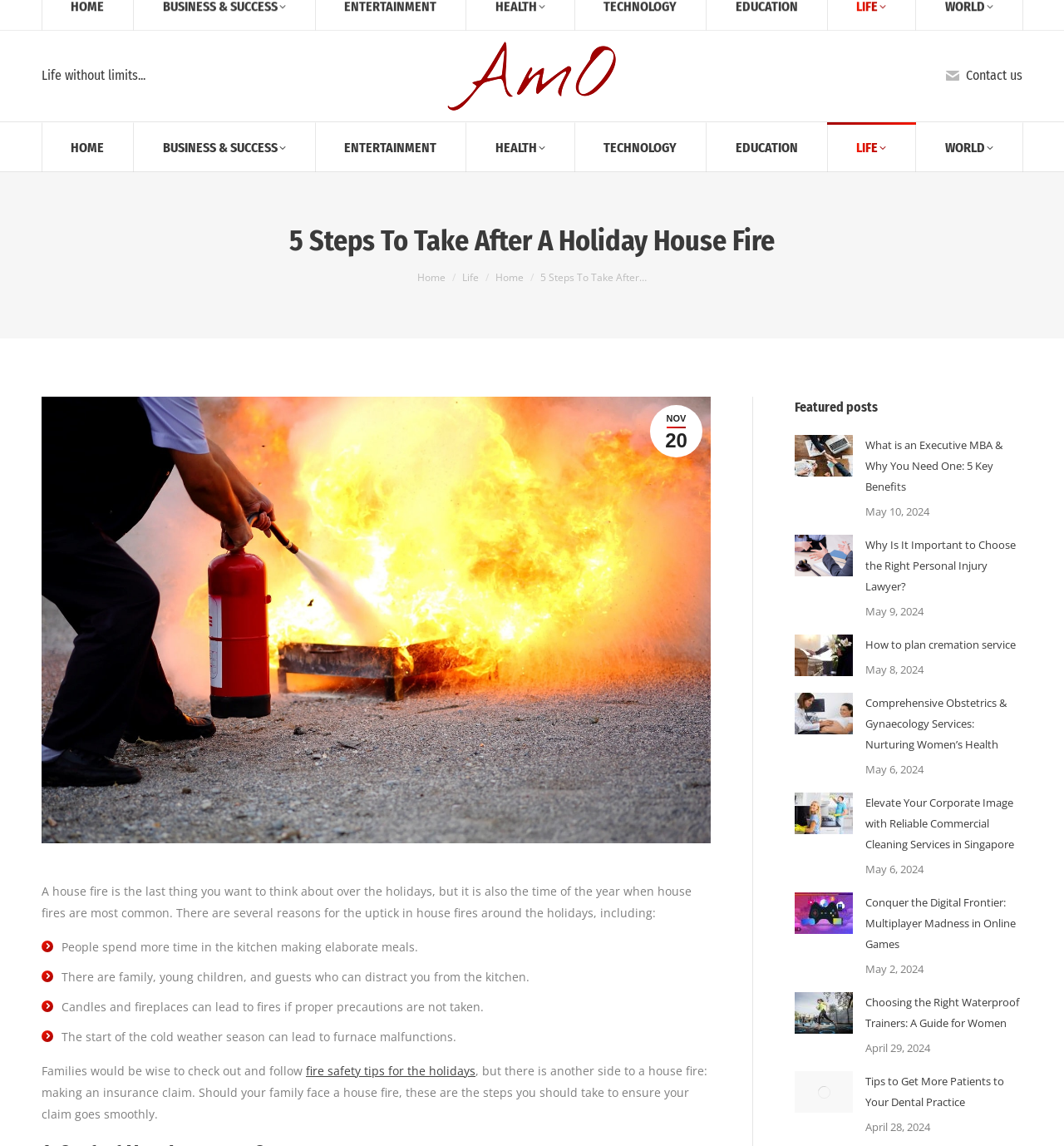Locate the bounding box coordinates of the clickable area needed to fulfill the instruction: "Read the article about fire safety".

[0.611, 0.353, 0.66, 0.399]